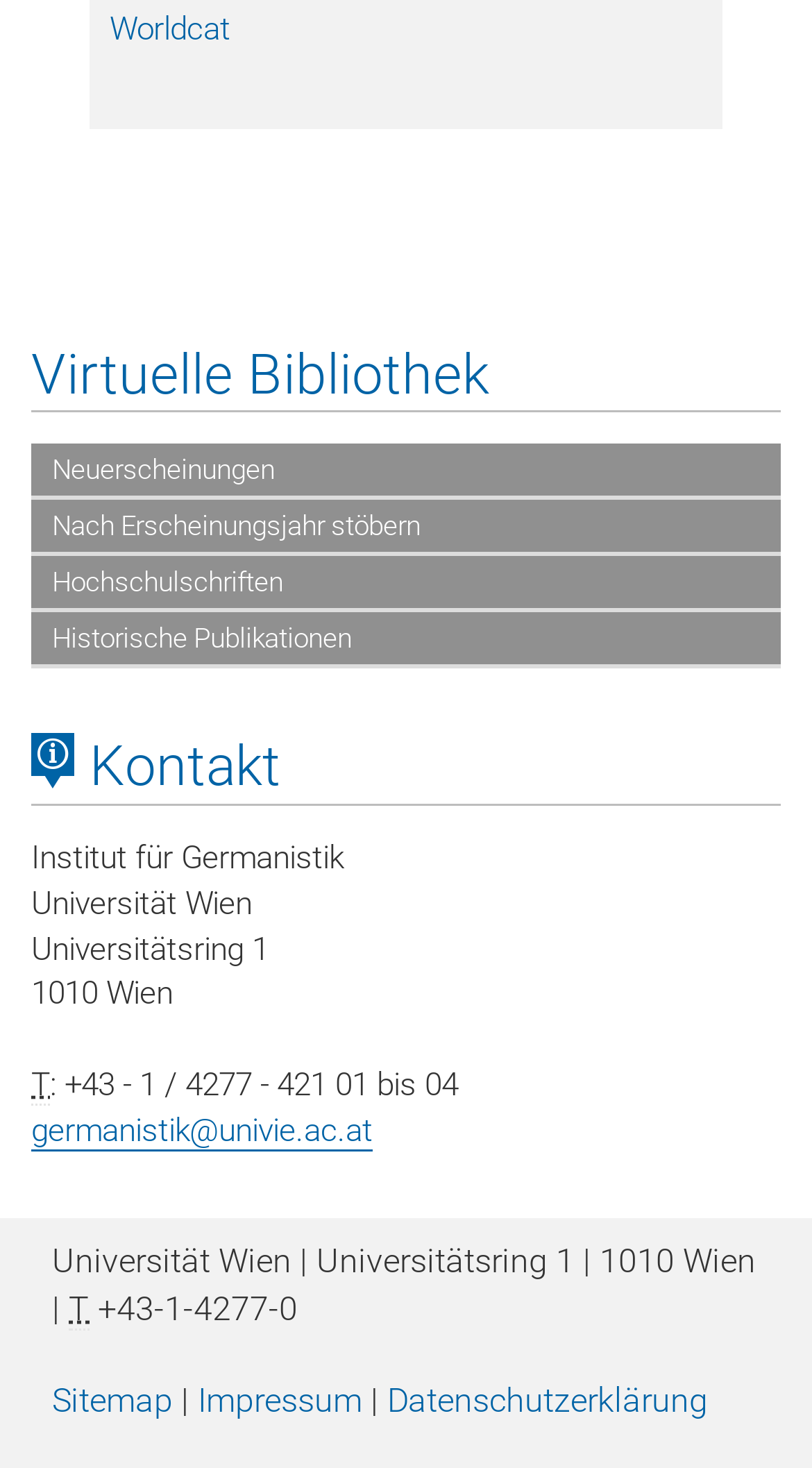Provide the bounding box coordinates of the HTML element this sentence describes: "Virtuelle Bibliothek". The bounding box coordinates consist of four float numbers between 0 and 1, i.e., [left, top, right, bottom].

[0.038, 0.233, 0.603, 0.278]